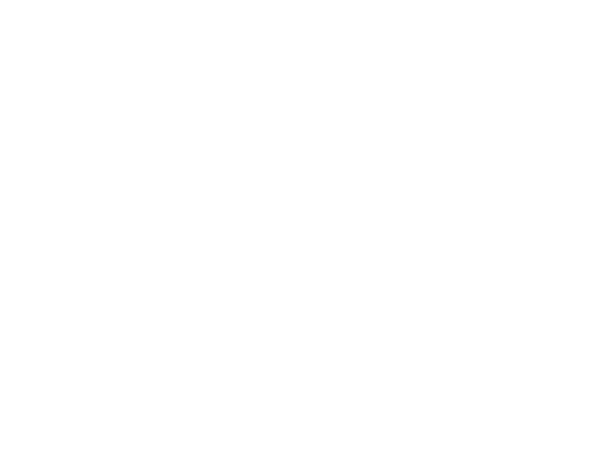Provide a one-word or short-phrase answer to the question:
How much was the Ford Mustang sold for?

$13,900